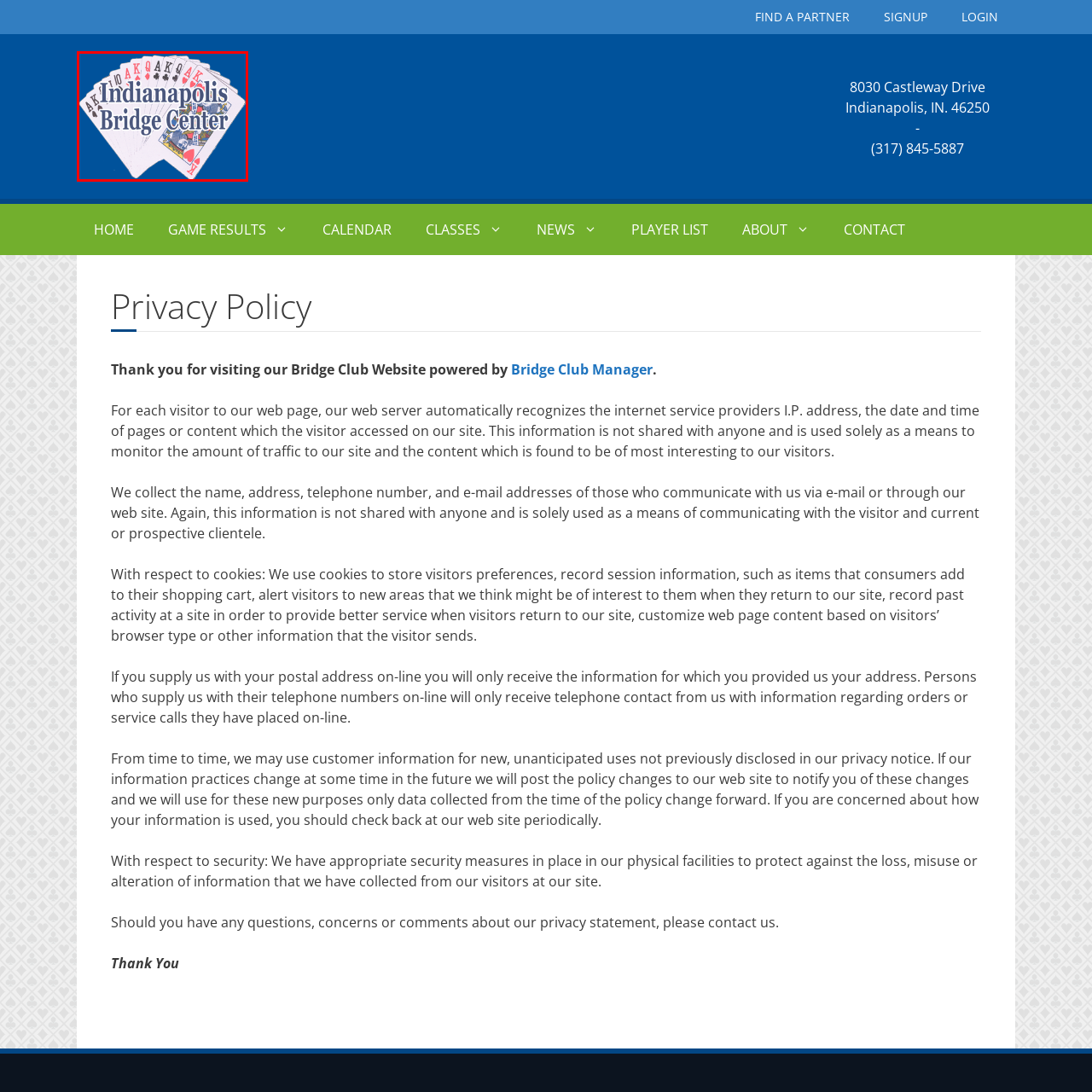Direct your attention to the image encased in a red frame, What is the color of the background? Please answer in one word or a brief phrase.

Calming blue